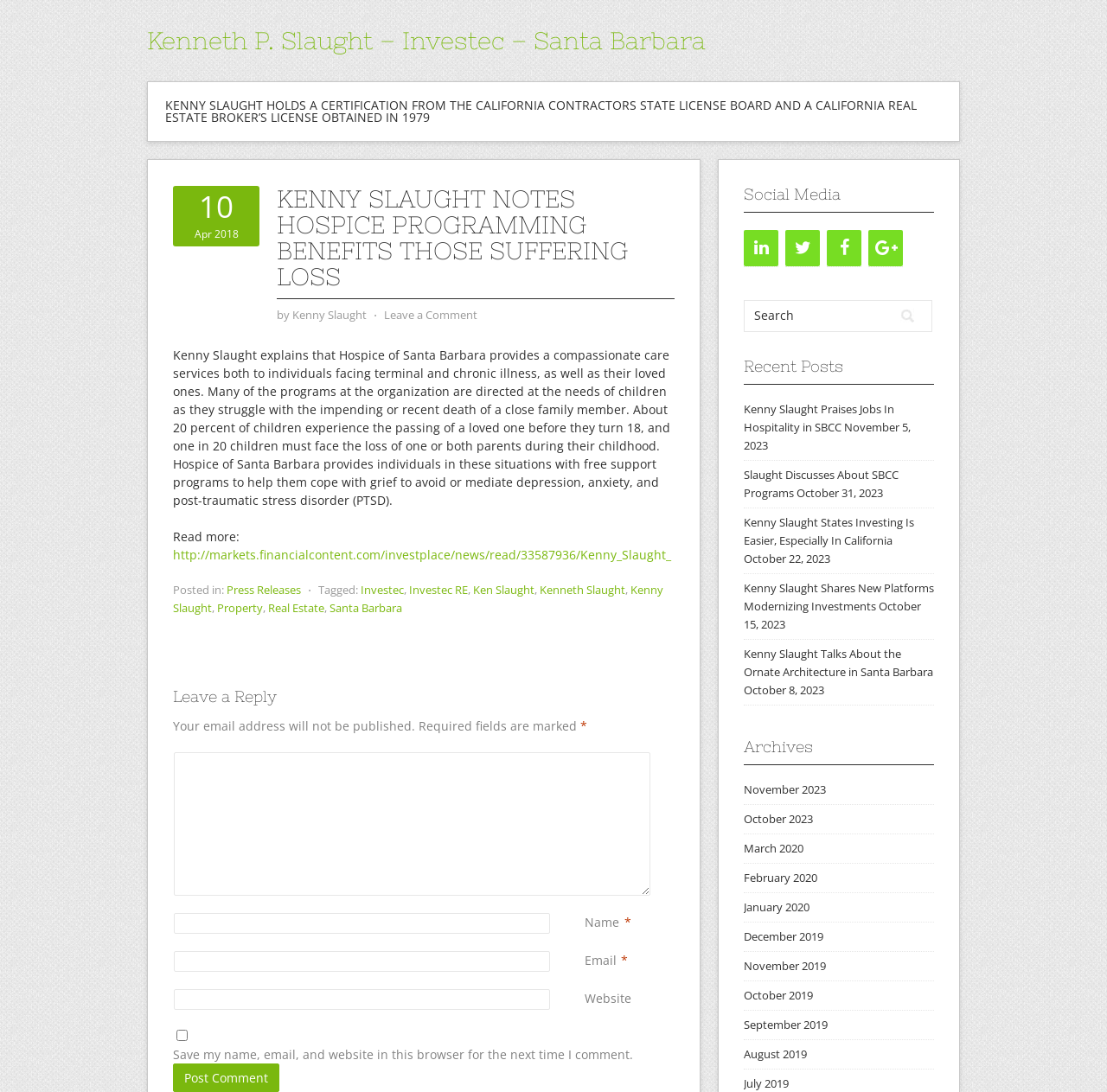Provide the bounding box coordinates of the HTML element described as: "parent_node: Comment * name="comment"". The bounding box coordinates should be four float numbers between 0 and 1, i.e., [left, top, right, bottom].

[0.157, 0.689, 0.588, 0.82]